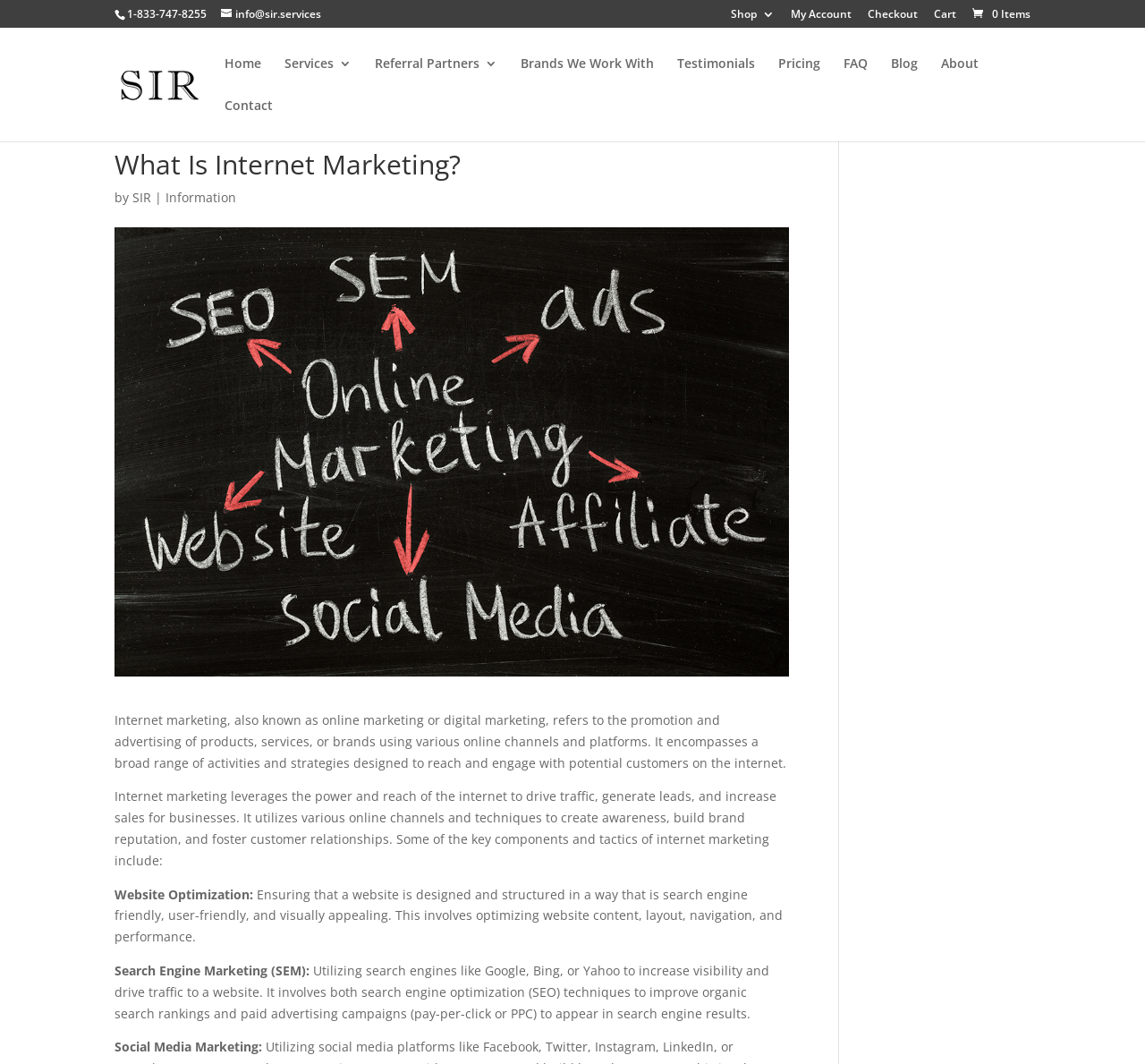What is the purpose of internet marketing?
Could you please answer the question thoroughly and with as much detail as possible?

I found the purpose of internet marketing by reading the paragraph that defines internet marketing, which states that it 'leverages the power and reach of the internet to drive traffic, generate leads, and increase sales for businesses'.